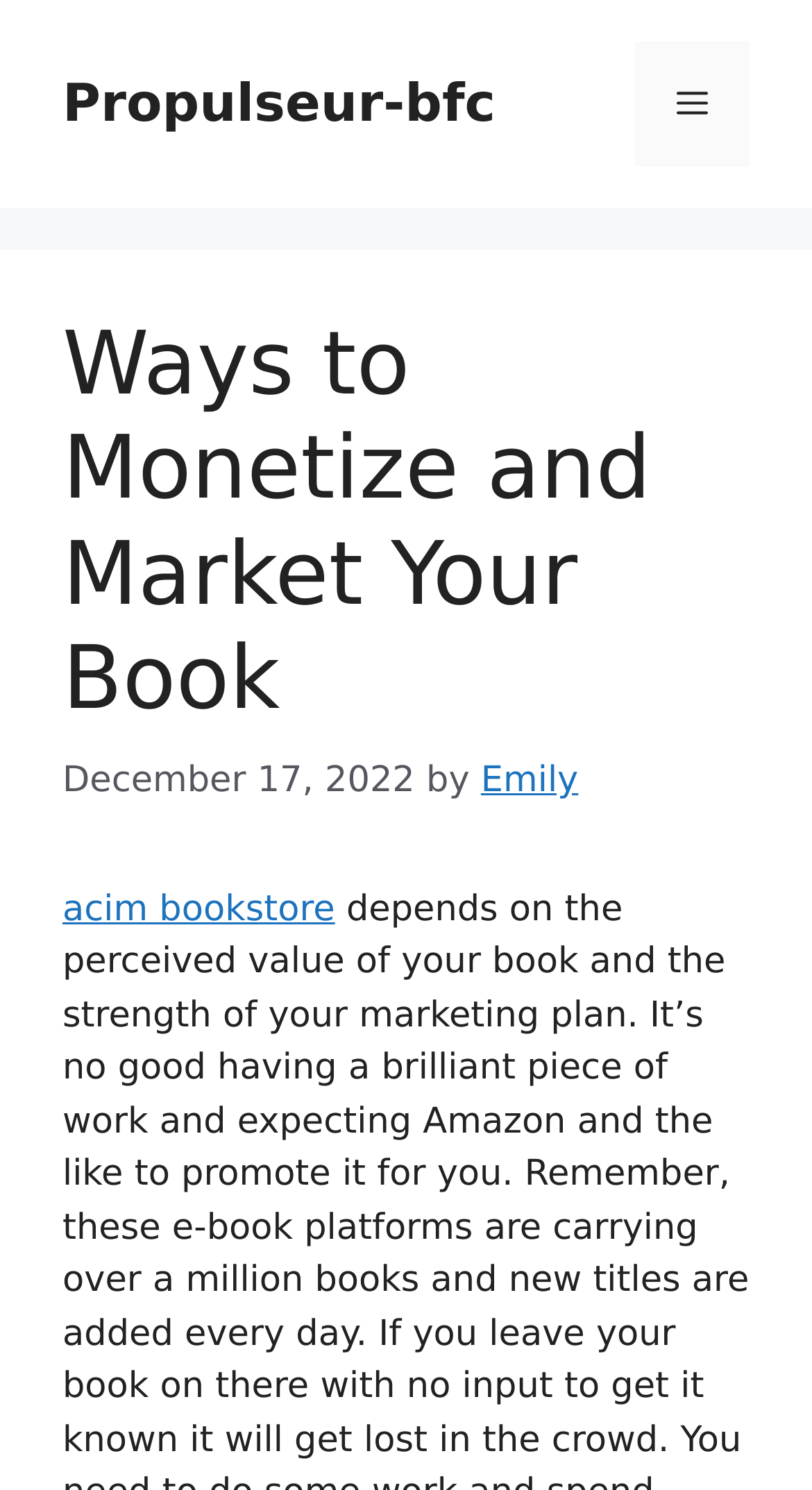Find and provide the bounding box coordinates for the UI element described here: "acim bookstore". The coordinates should be given as four float numbers between 0 and 1: [left, top, right, bottom].

[0.077, 0.596, 0.413, 0.624]